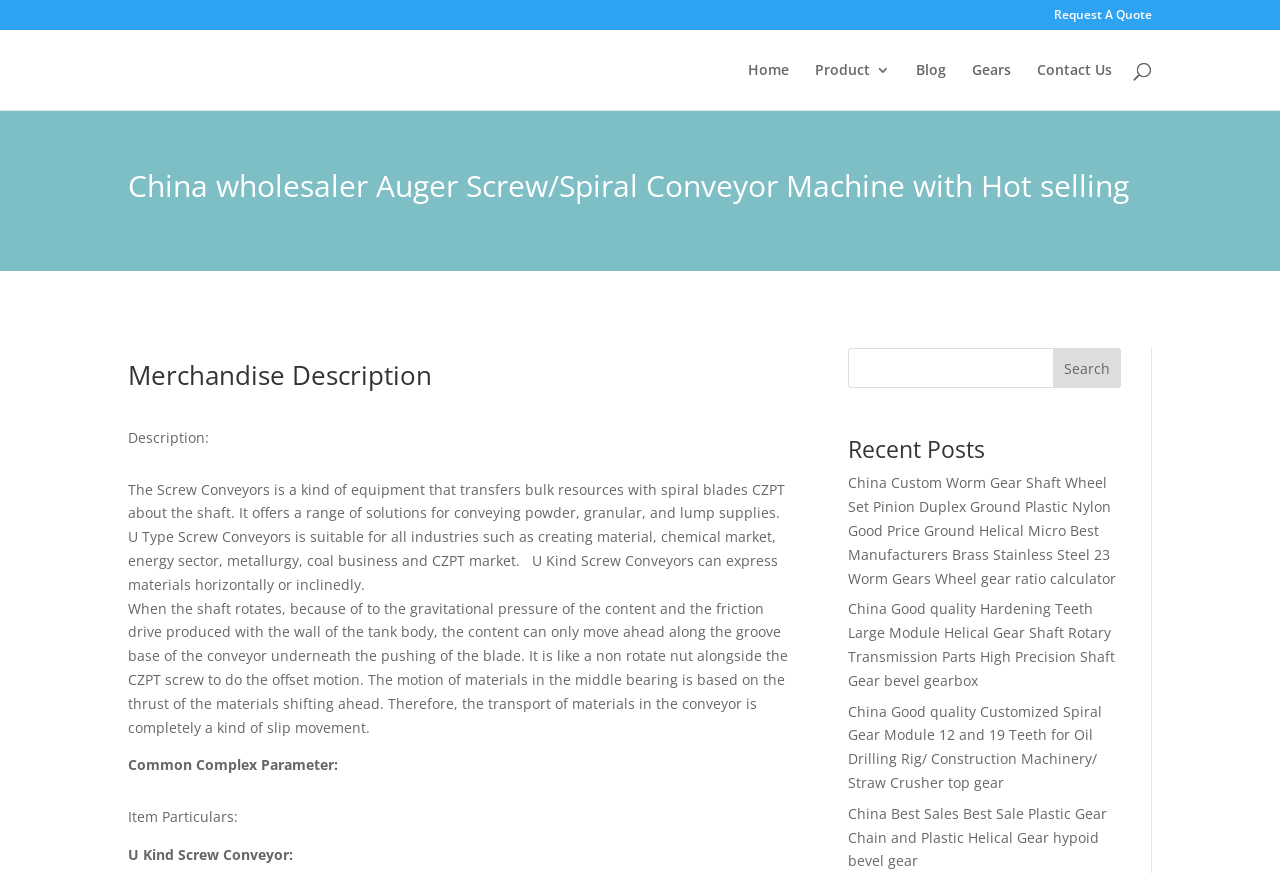Determine the bounding box coordinates of the clickable element necessary to fulfill the instruction: "Search in blog". Provide the coordinates as four float numbers within the 0 to 1 range, i.e., [left, top, right, bottom].

[0.663, 0.398, 0.876, 0.444]